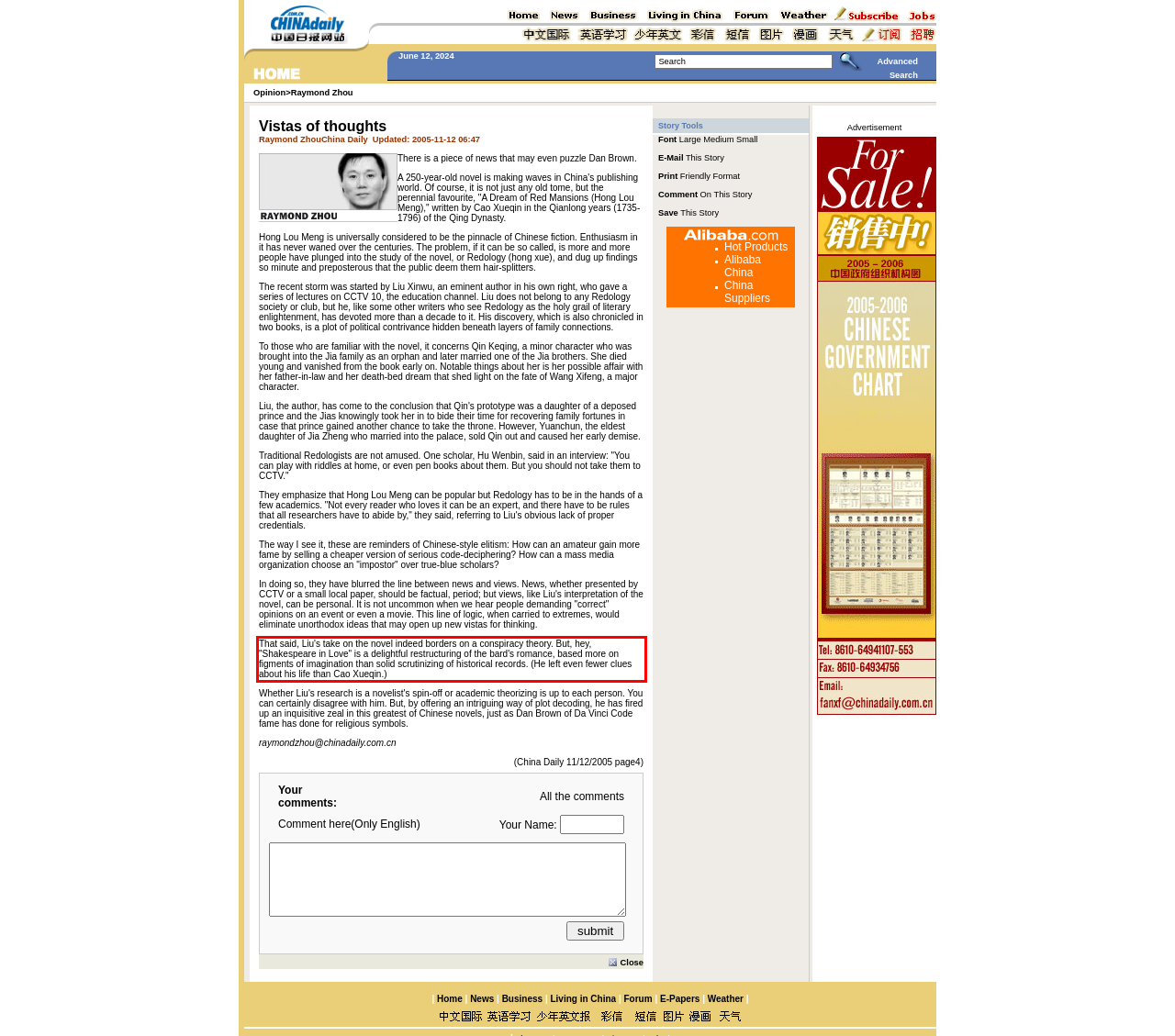Locate the red bounding box in the provided webpage screenshot and use OCR to determine the text content inside it.

That said, Liu's take on the novel indeed borders on a conspiracy theory. But, hey, "Shakespeare in Love" is a delightful restructuring of the bard's romance, based more on figments of imagination than solid scrutinizing of historical records. (He left even fewer clues about his life than Cao Xueqin.)